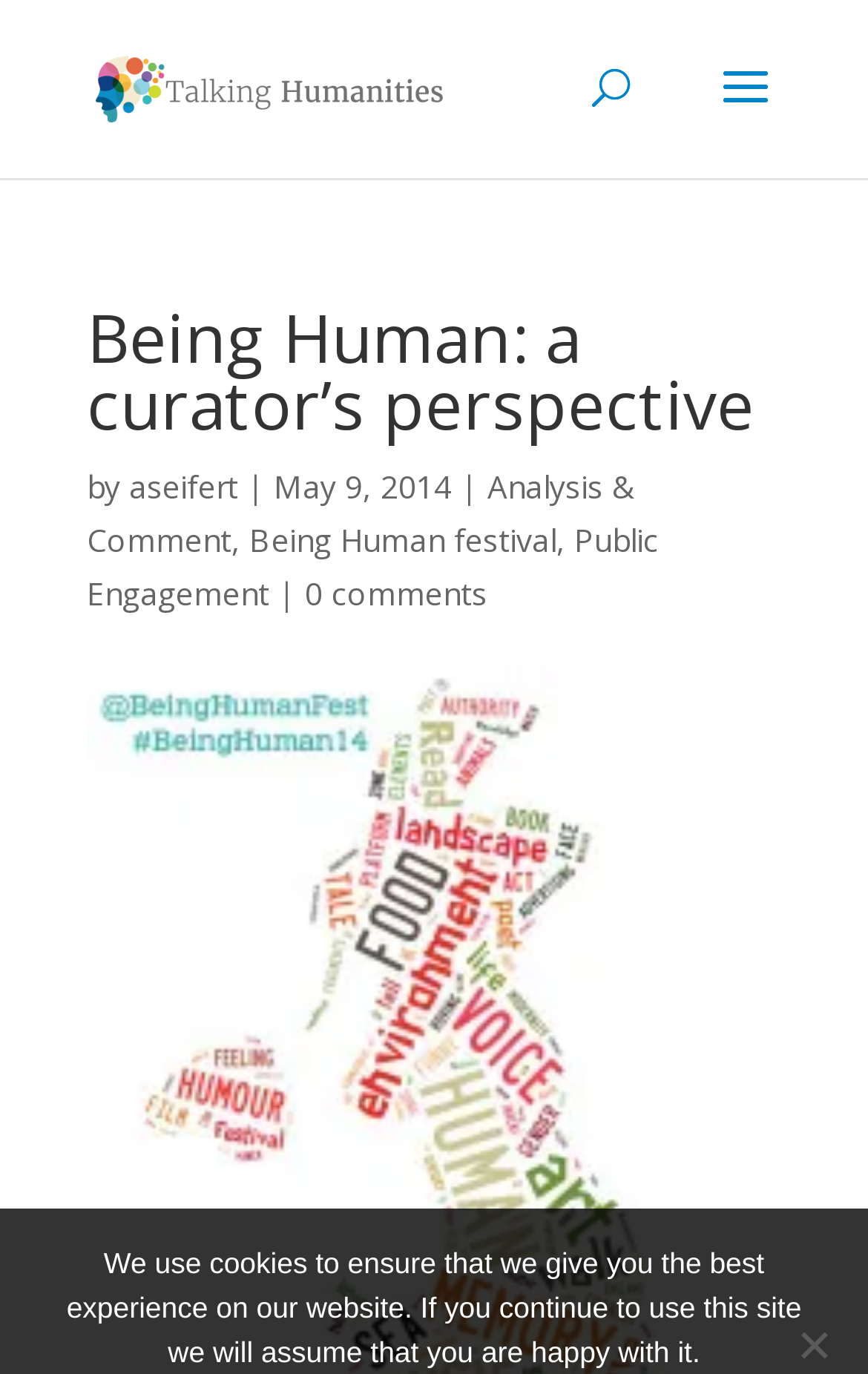Identify the webpage's primary heading and generate its text.

Being Human: a curator’s perspective